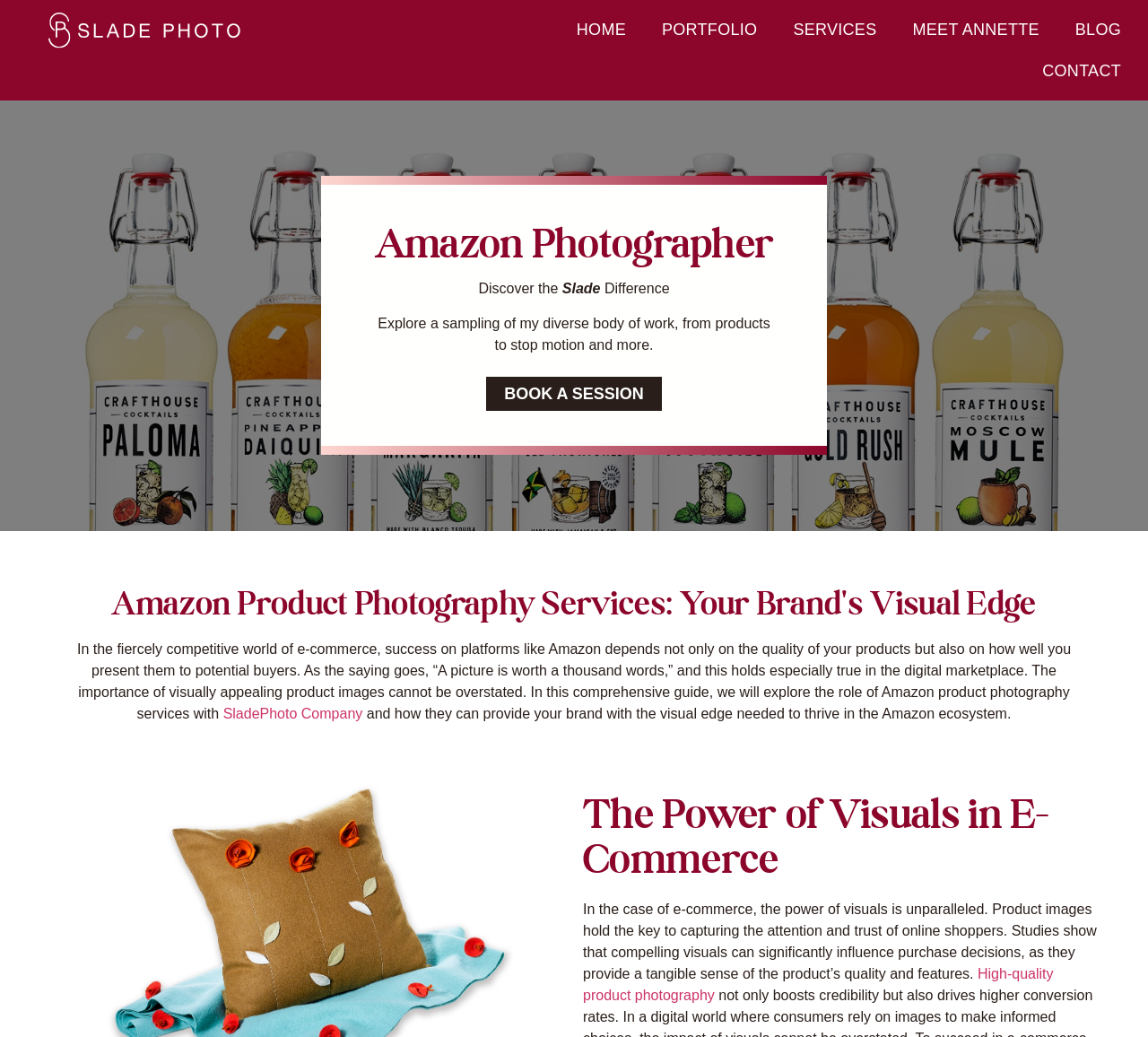From the element description: "PORTFOLIO", extract the bounding box coordinates of the UI element. The coordinates should be expressed as four float numbers between 0 and 1, in the order [left, top, right, bottom].

[0.561, 0.009, 0.675, 0.048]